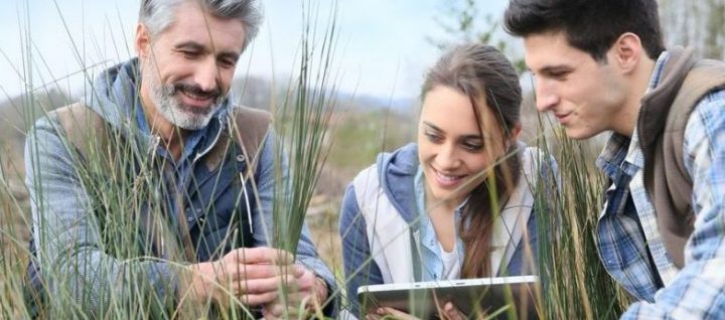Give a concise answer of one word or phrase to the question: 
What is the young woman doing with the tablet?

Analyzing data